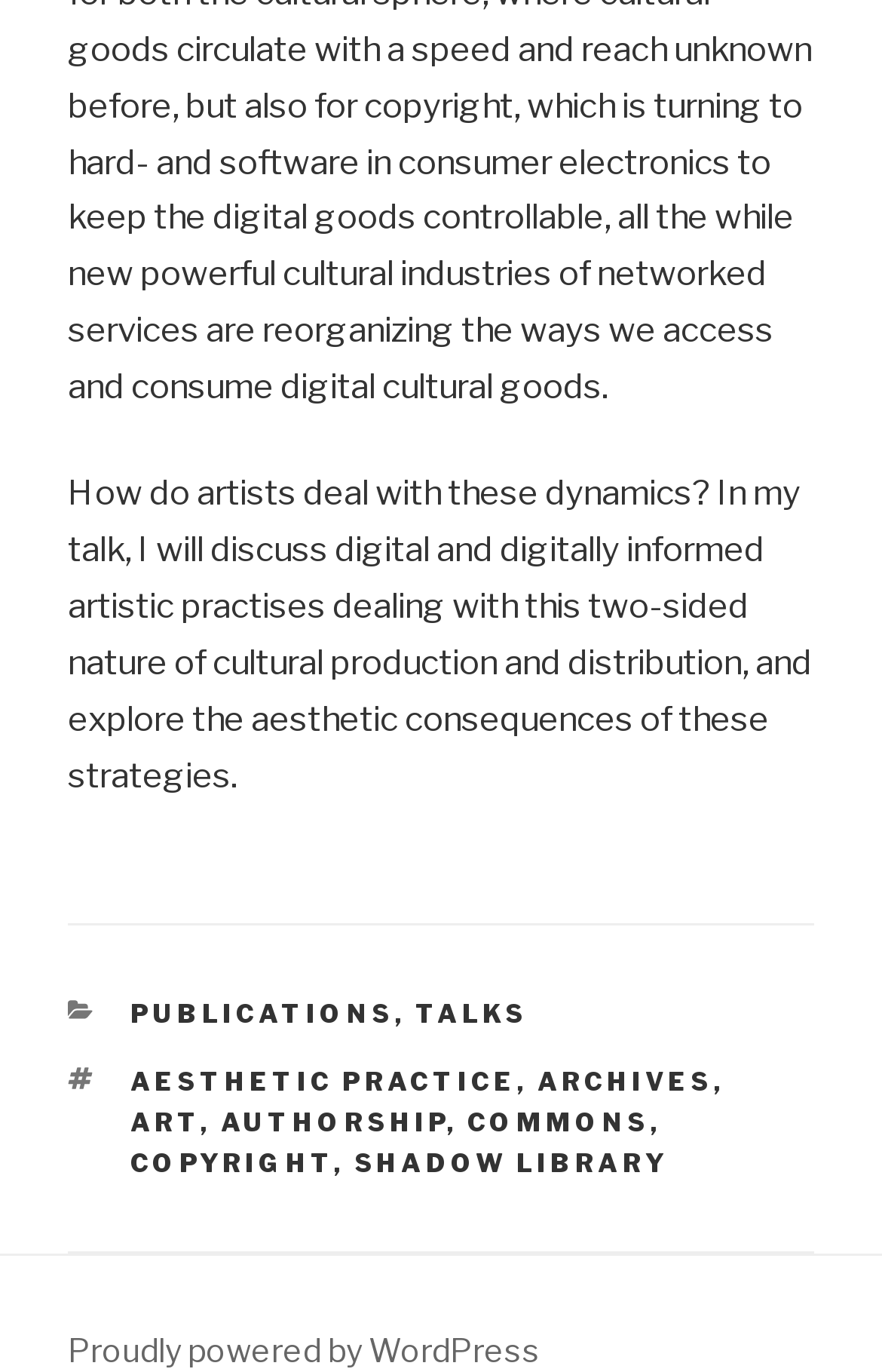Please provide a comprehensive answer to the question based on the screenshot: How many categories are listed in the footer?

The footer section contains several links and StaticText elements. By counting the number of links and StaticText elements, we can determine that there are 7 categories listed, namely 'PUBLICATIONS', 'TALKS', 'AESTHETIC PRACTICE', 'ARCHIVES', 'ART', 'AUTHORSHIP', and 'COMMONS'.